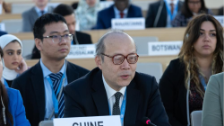What is the gathering about?
Please provide a comprehensive answer based on the visual information in the image.

The gathering is about human rights, as it is likely a session of the United Nations Human Rights Council, and the delegates are engaged in promoting dialogue and cooperation on human rights matters globally.